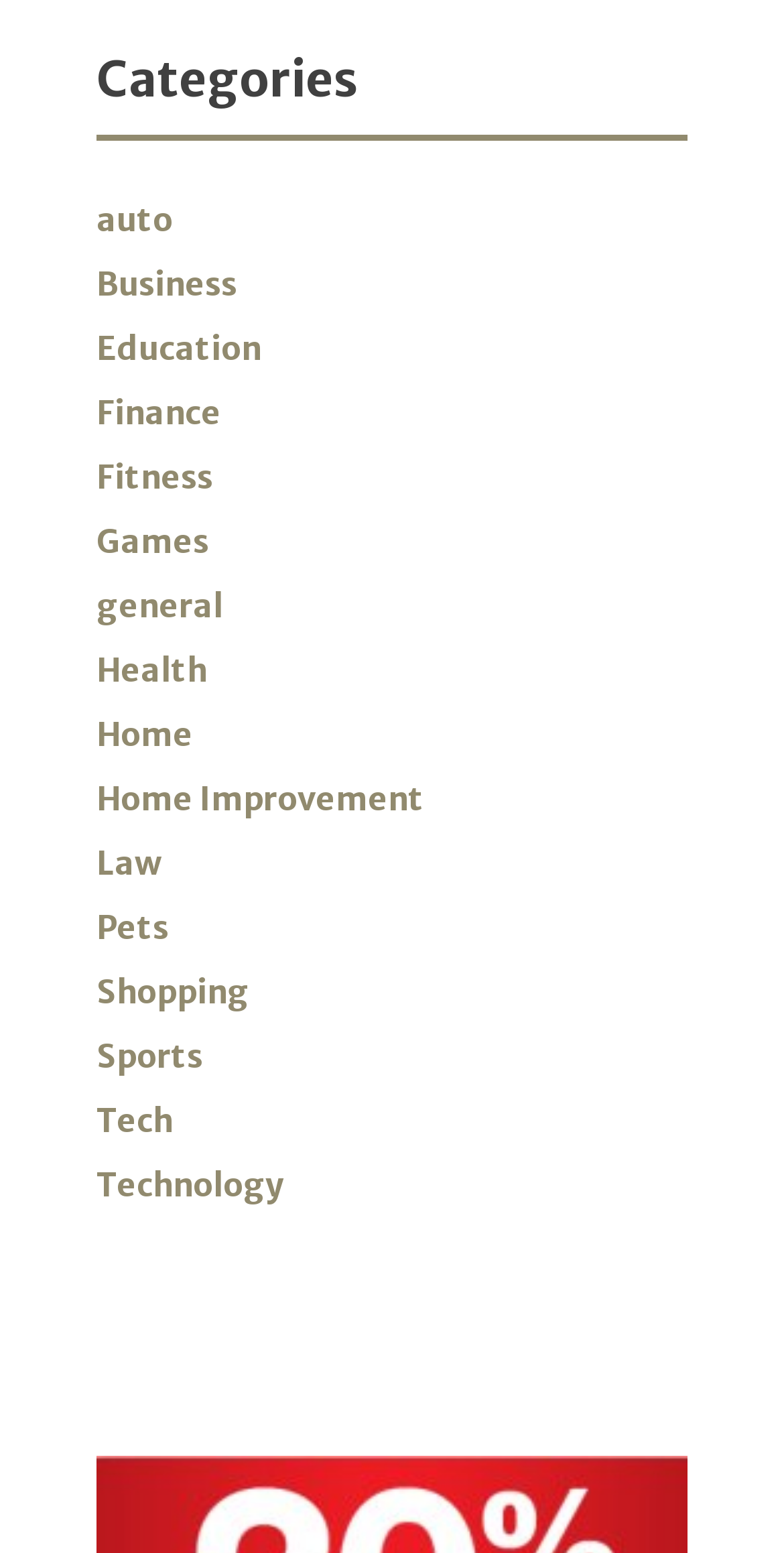Identify the bounding box coordinates of the section that should be clicked to achieve the task described: "Explore the 'Home Improvement' category".

[0.123, 0.501, 0.541, 0.527]